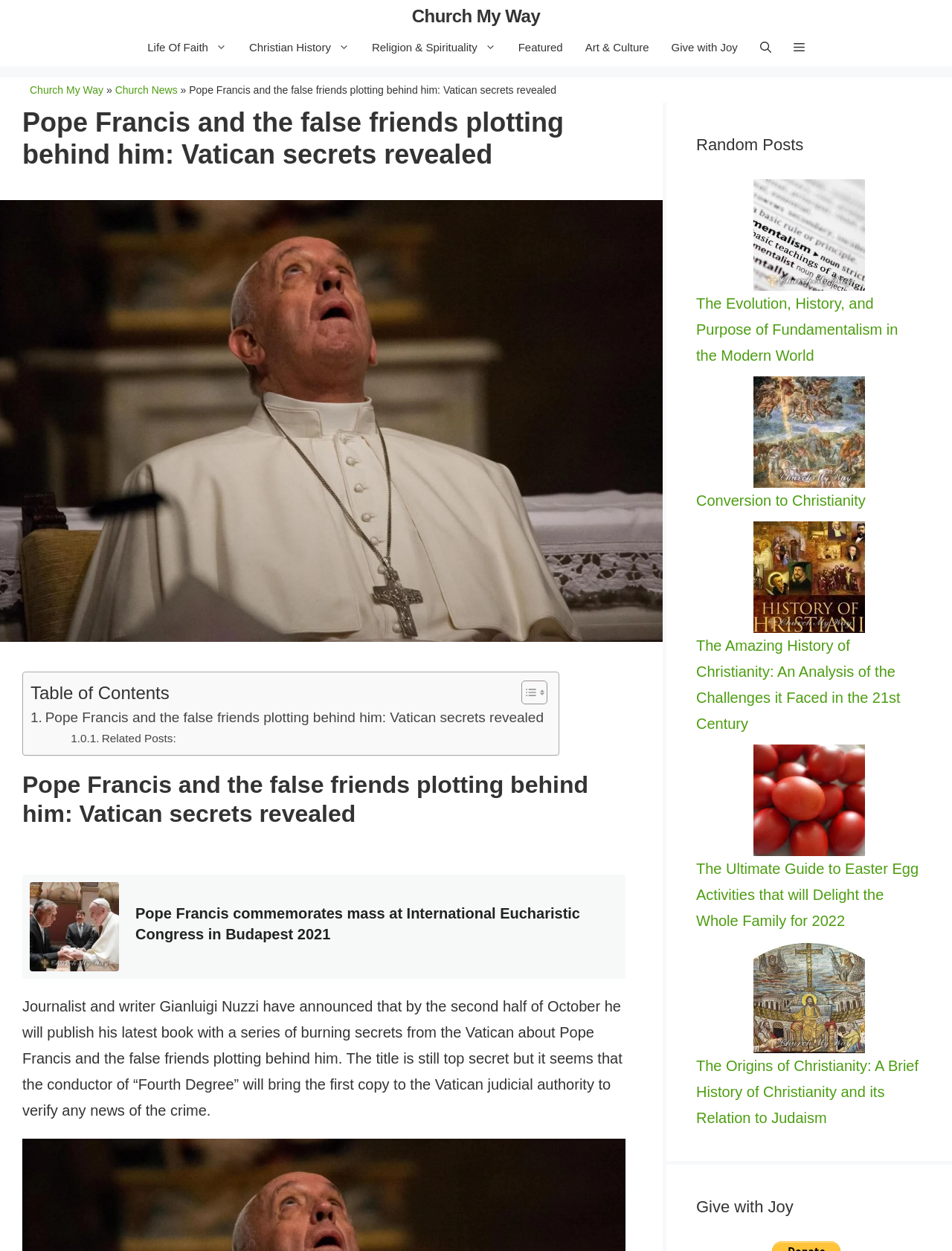Please provide a comprehensive response to the question based on the details in the image: What is the name of the website?

The name of the website can be found in the banner at the top of the webpage, which says 'Site' and has a link to 'Church My Way'.